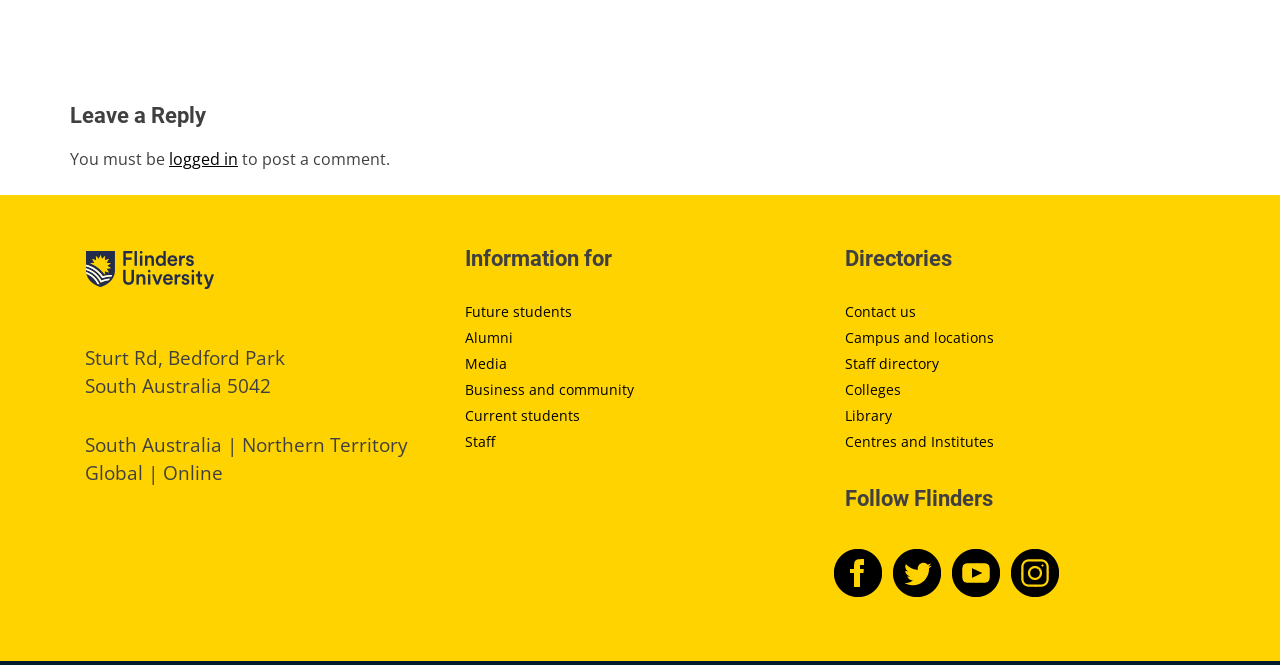What is the category of 'Future students'?
Please provide a single word or phrase in response based on the screenshot.

Information for